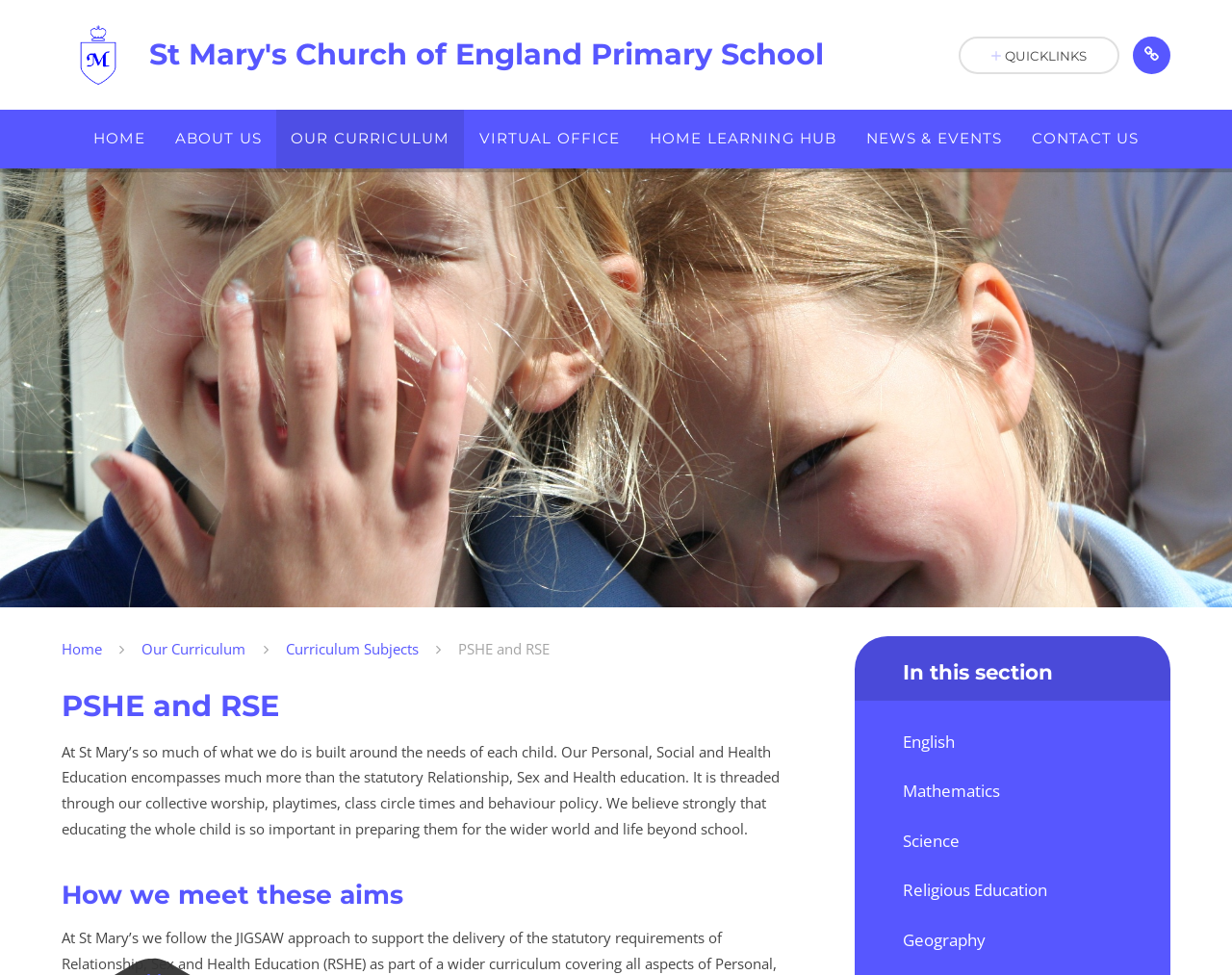Could you identify the text that serves as the heading for this webpage?

St Mary's Church of England Primary School